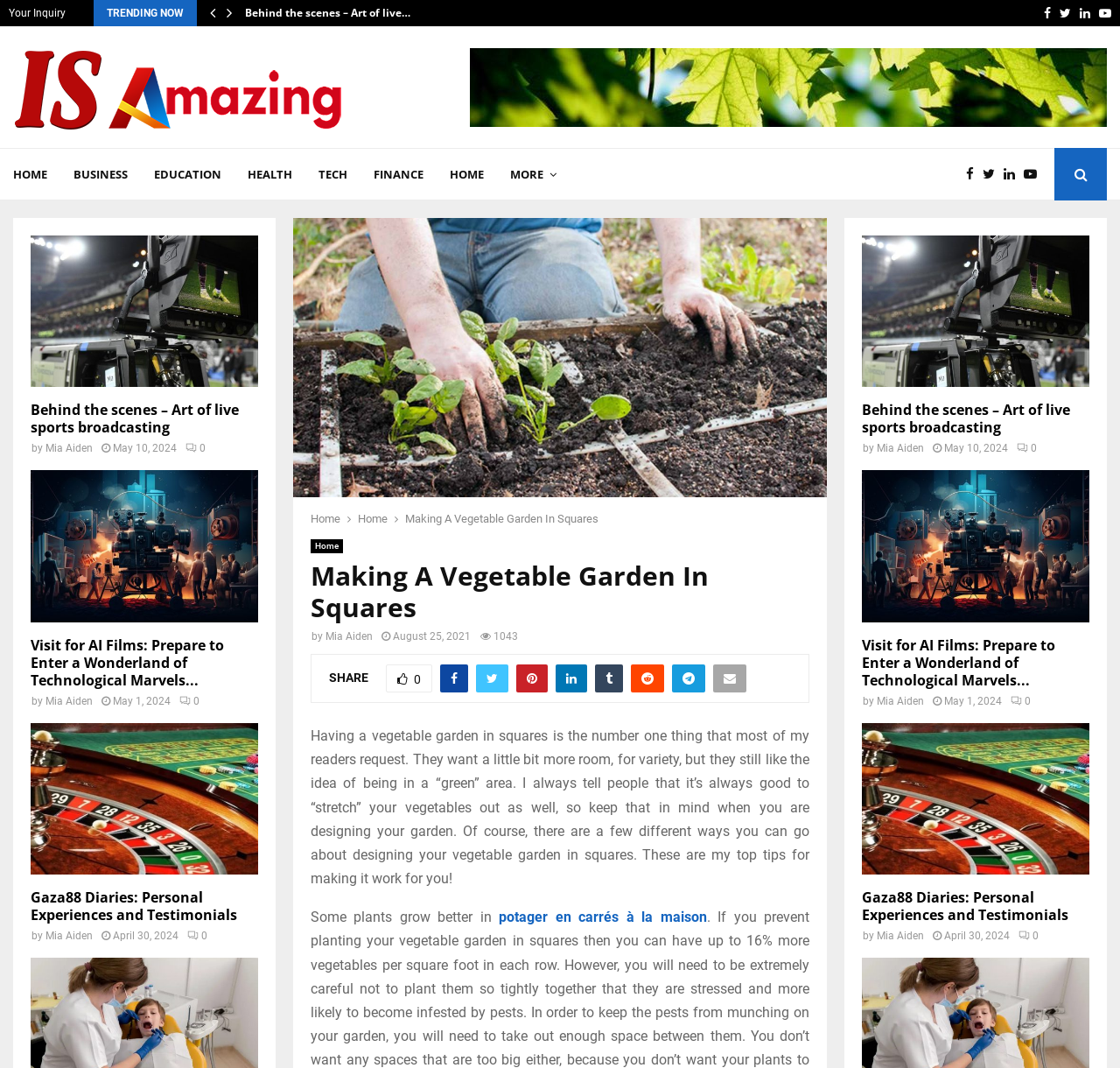Kindly provide the bounding box coordinates of the section you need to click on to fulfill the given instruction: "Visit the 'Making A Vegetable Garden In Squares' article".

[0.362, 0.479, 0.534, 0.492]